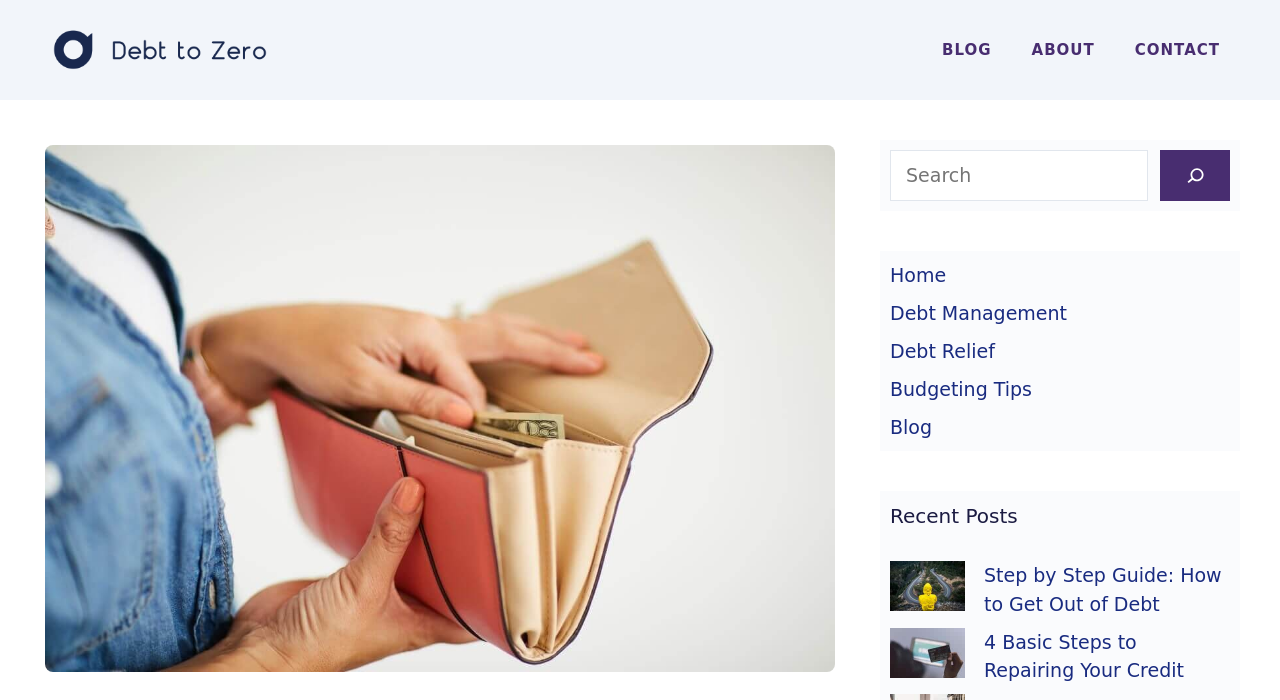Determine the bounding box coordinates of the clickable region to carry out the instruction: "view recent posts".

[0.695, 0.716, 0.961, 0.759]